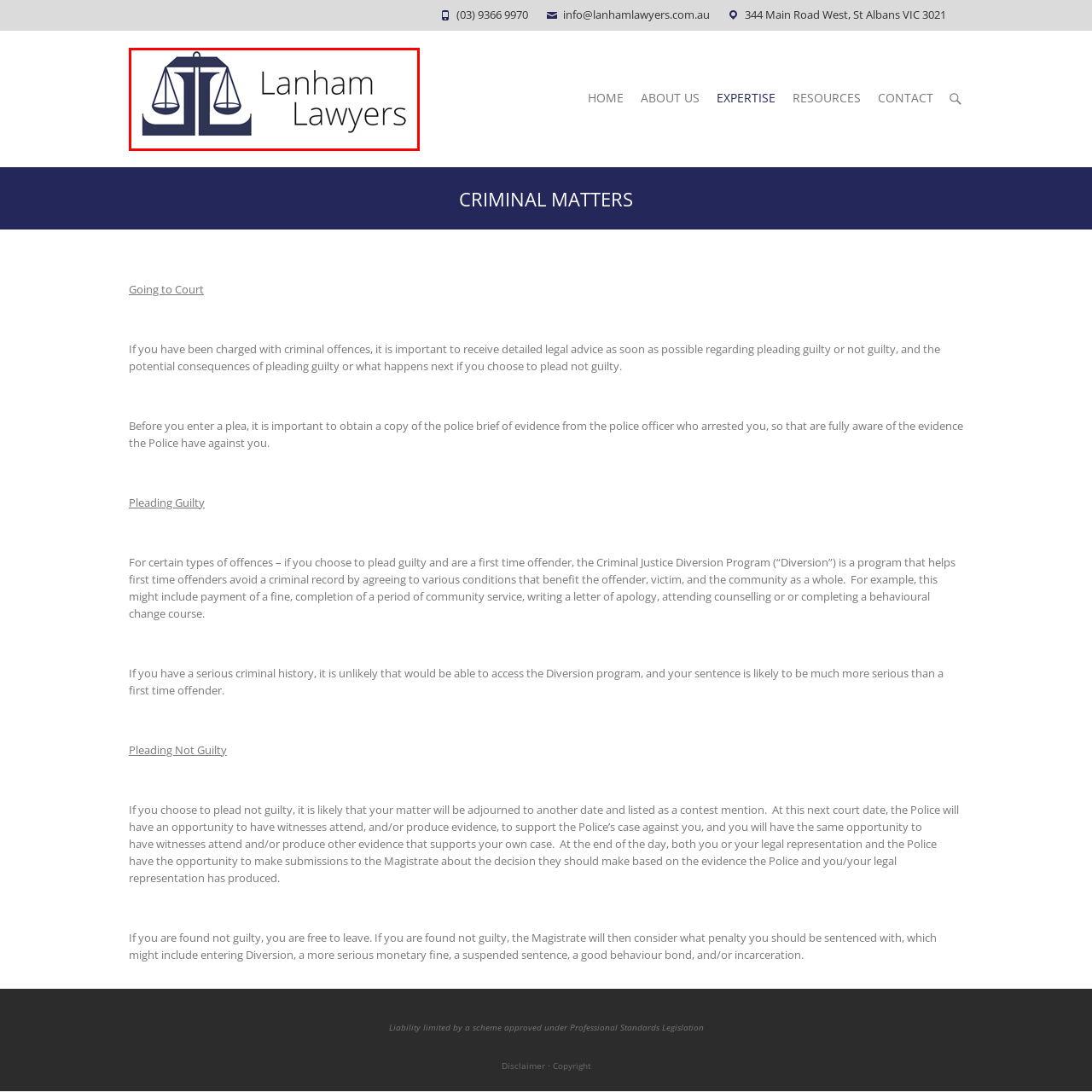What does the stylized representation symbolize?
Study the image highlighted with a red bounding box and respond to the question with a detailed answer.

The stylized representation of balanced scales in the logo of Lanham Lawyers symbolizes justice and law, which is fitting for a law firm that provides legal services, particularly in the realm of criminal matters.